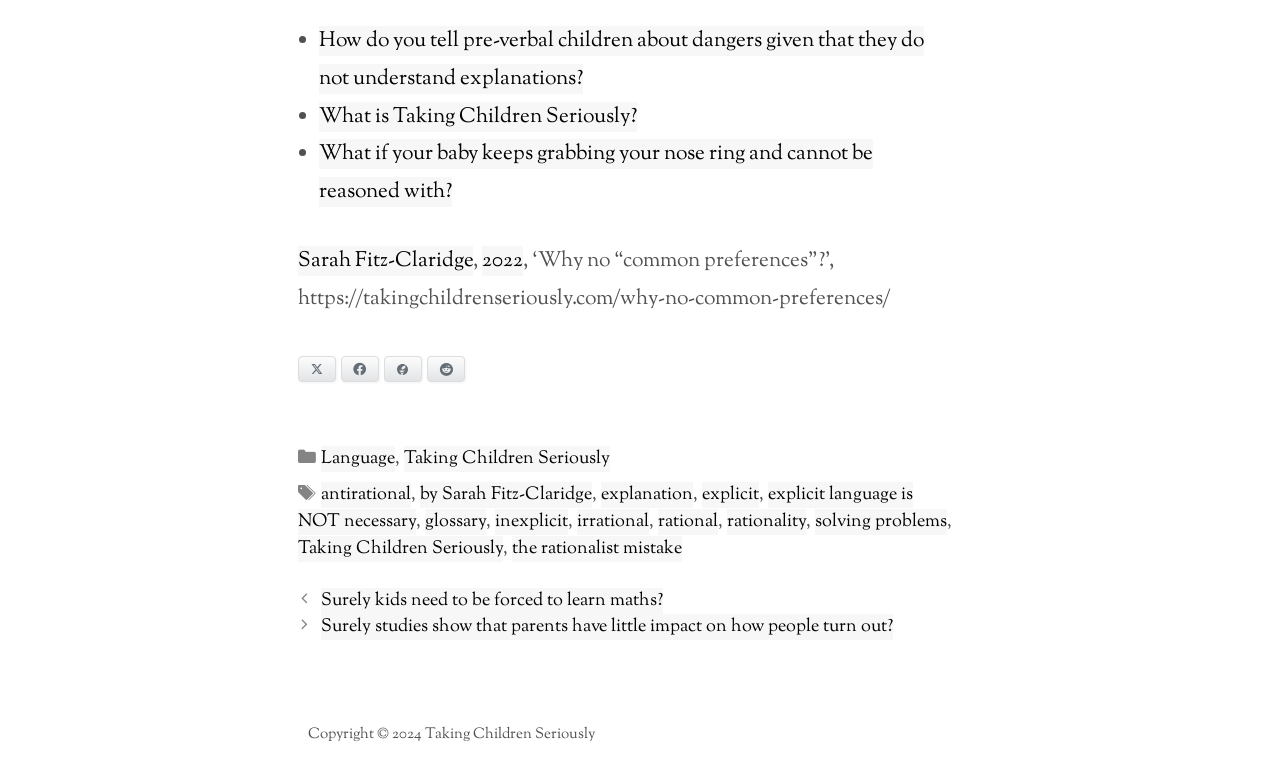Locate the bounding box coordinates of the clickable element to fulfill the following instruction: "Read 'Why no “common preferences”?'". Provide the coordinates as four float numbers between 0 and 1 in the format [left, top, right, bottom].

[0.232, 0.321, 0.696, 0.409]